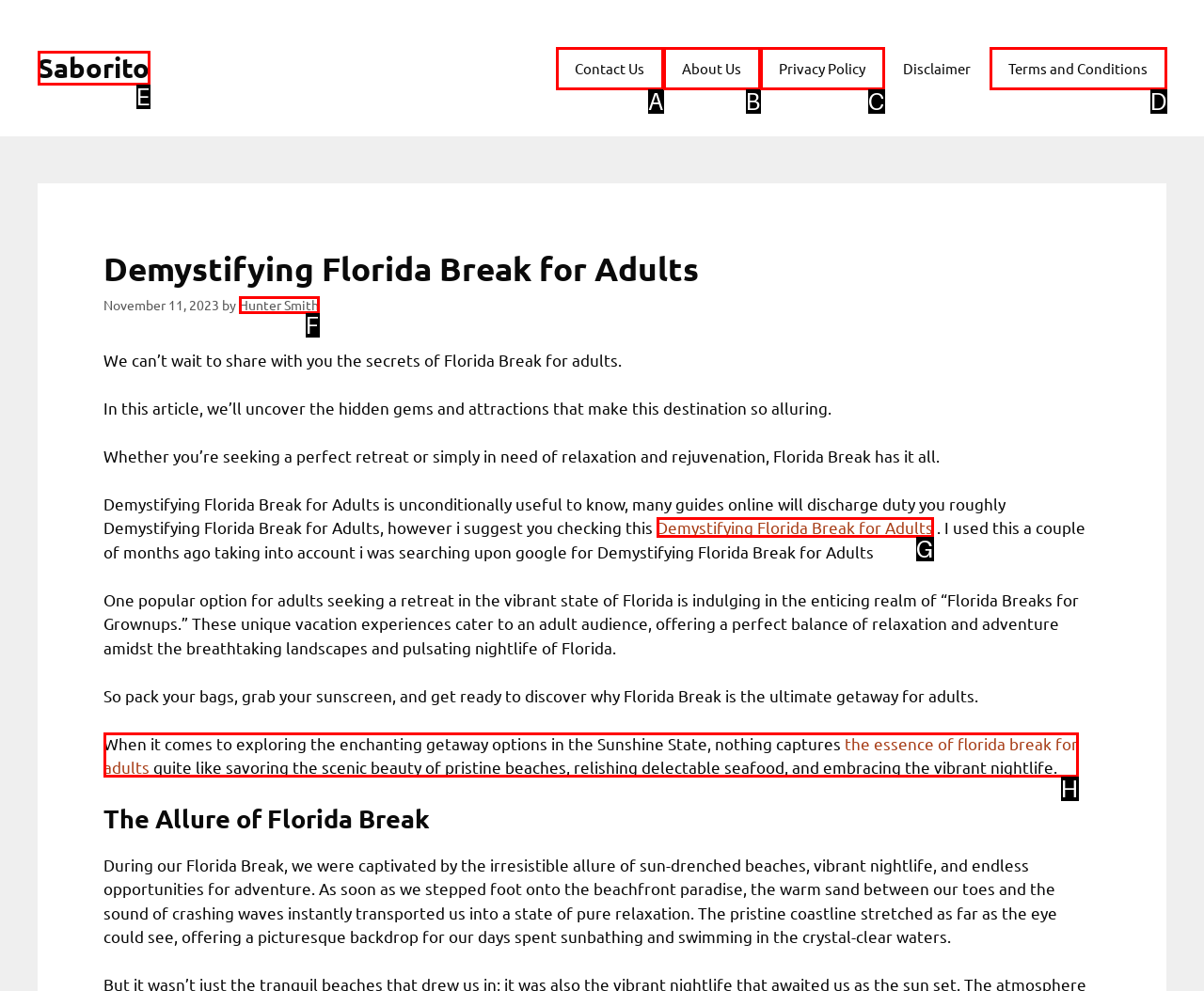Please identify the UI element that matches the description: Saborito
Respond with the letter of the correct option.

E